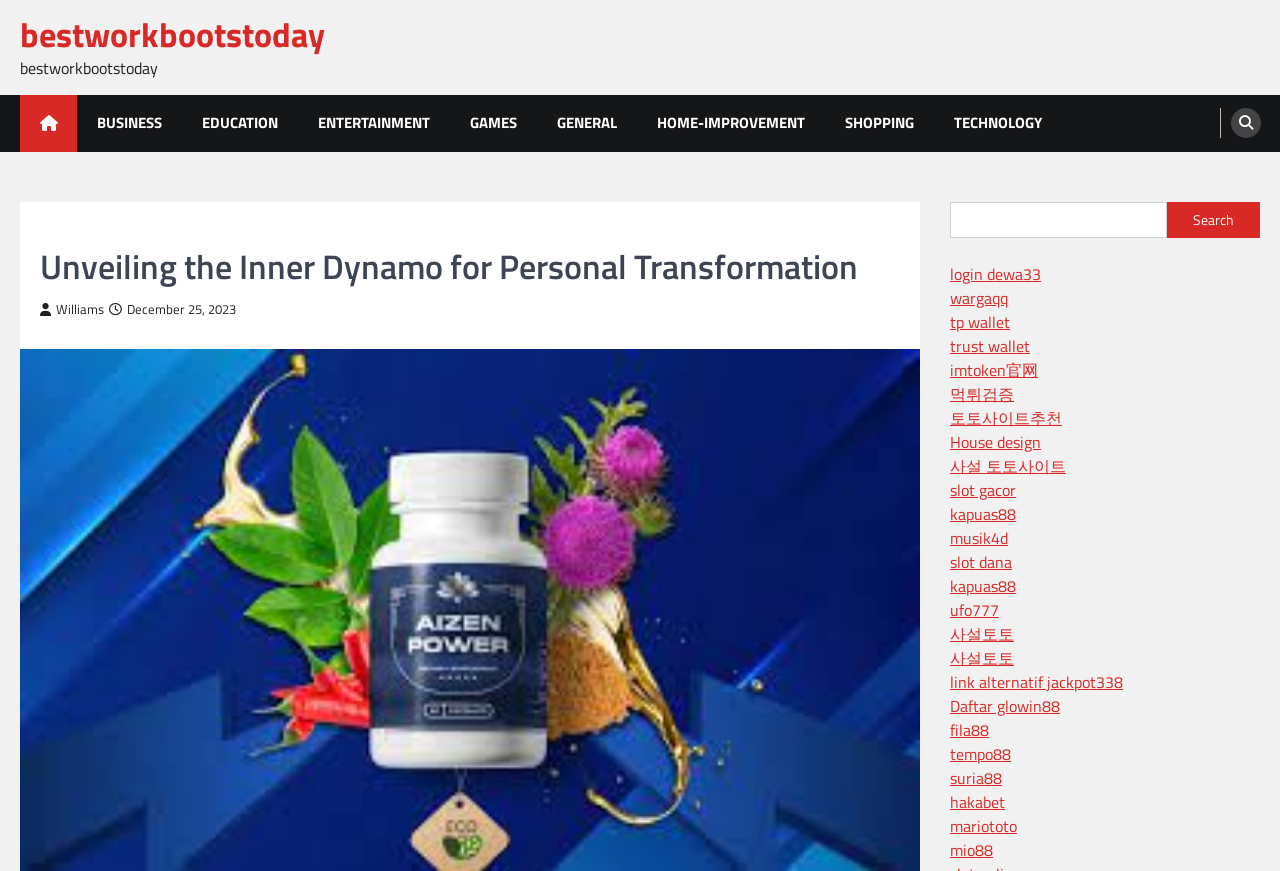Determine the bounding box coordinates of the element that should be clicked to execute the following command: "Search for something".

[0.742, 0.231, 0.984, 0.273]